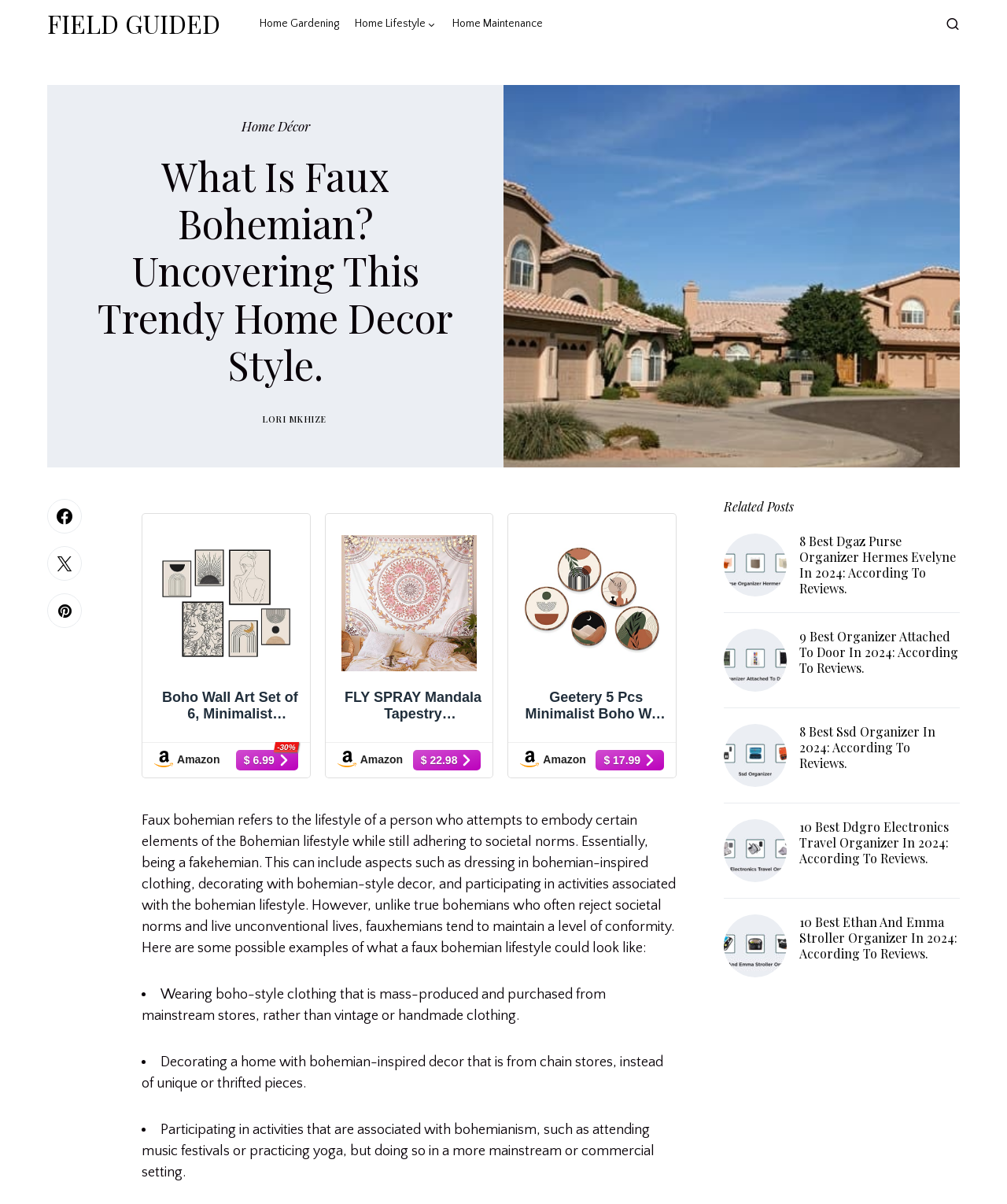Please determine the main heading text of this webpage.

What Is Faux Bohemian? Uncovering This Trendy Home Decor Style.